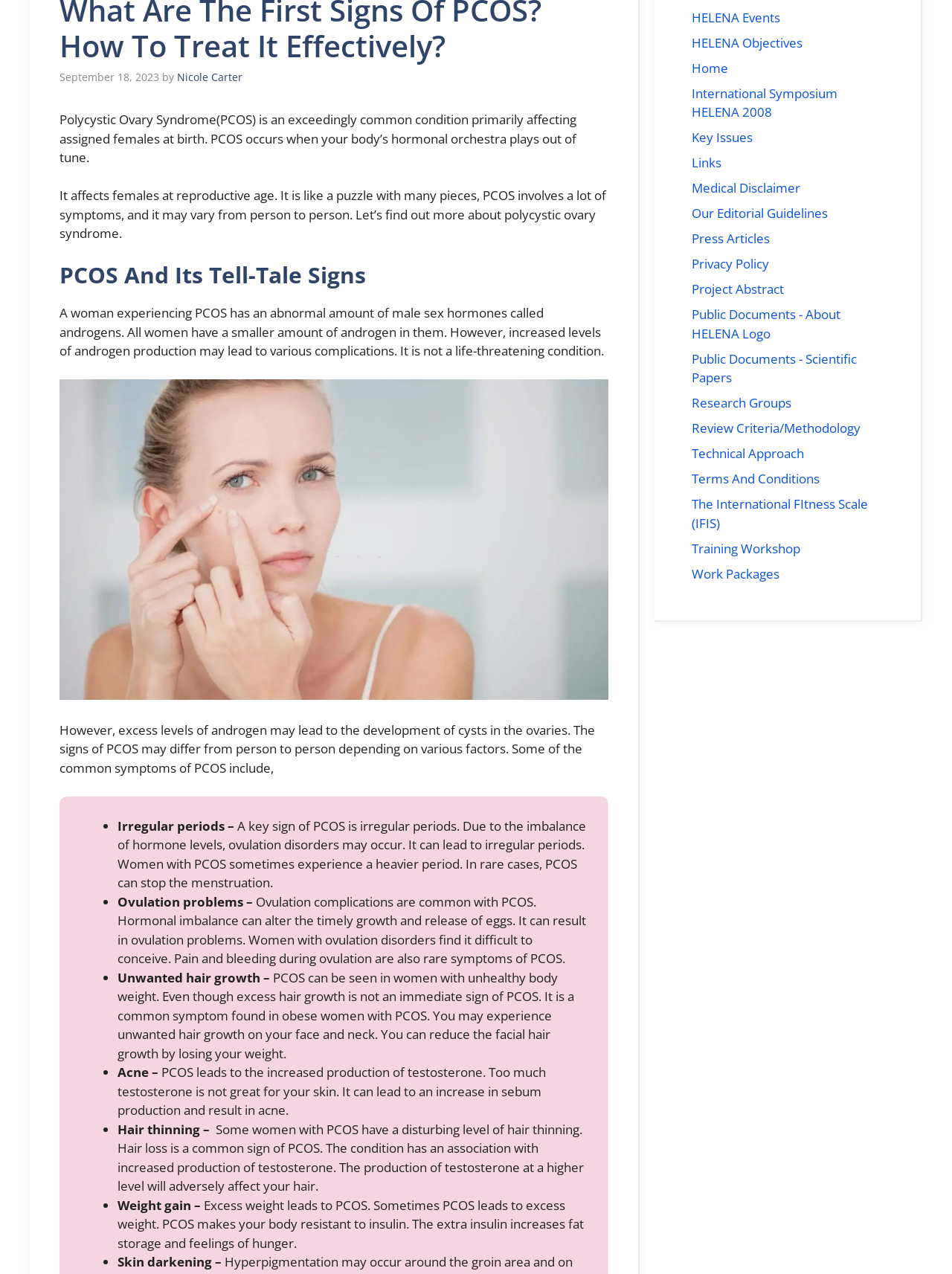Using the webpage screenshot and the element description Our Editorial Guidelines, determine the bounding box coordinates. Specify the coordinates in the format (top-left x, top-left y, bottom-right x, bottom-right y) with values ranging from 0 to 1.

[0.727, 0.161, 0.87, 0.174]